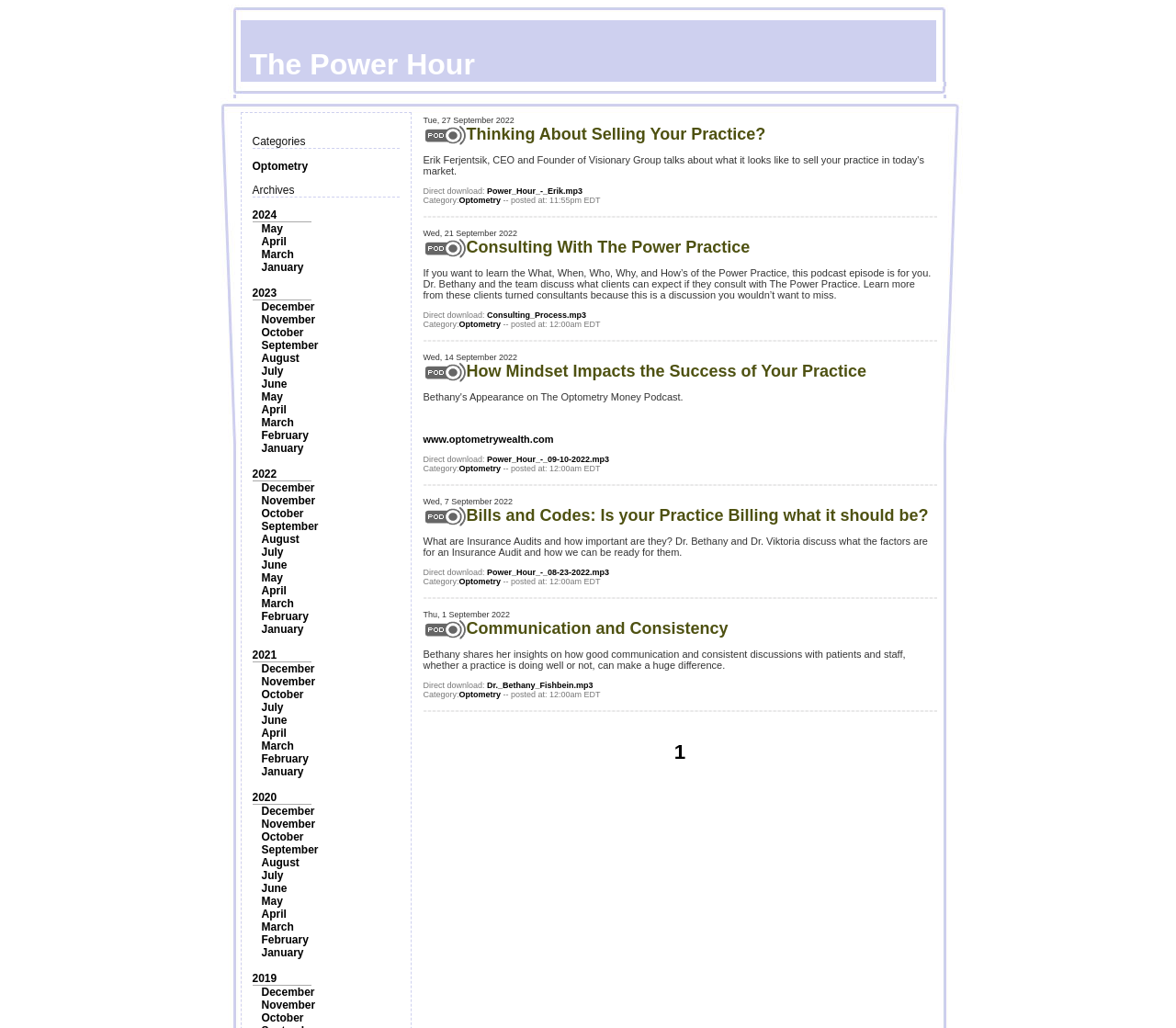Answer briefly with one word or phrase:
What is the category of the podcast 'Thinking About Selling Your Practice?'?

Optometry